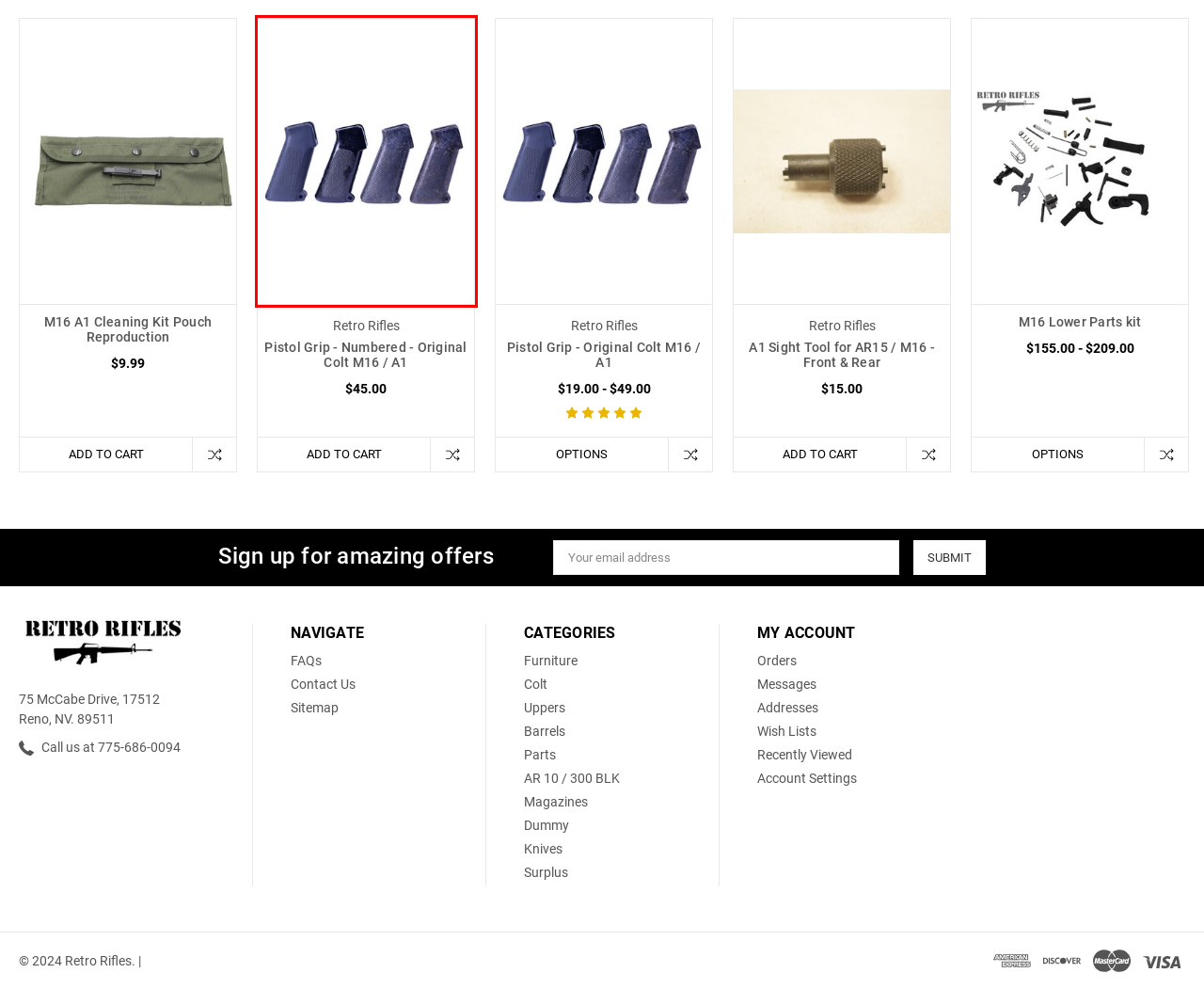Please examine the screenshot provided, which contains a red bounding box around a UI element. Select the webpage description that most accurately describes the new page displayed after clicking the highlighted element. Here are the candidates:
A. A1 Sight Tool for AR15 / M16 -  Front & Rear - Retro Rifles
B. Barrels - Retro Rifles
C. M16 Lower Parts kit - Retro Rifles
D. M16 A1 Cleaning Kit Pouch Reproduction - Retro Rifles
E. Retro Rifles - Shopping Cart
F. Pistol Grip - Original Colt M16 / A1 - Retro Rifles
G. Pistol Grip - Numbered - Original Colt M16 / A1 - Retro Rifles
H. Retro Rifles Products - Retro Rifles

G